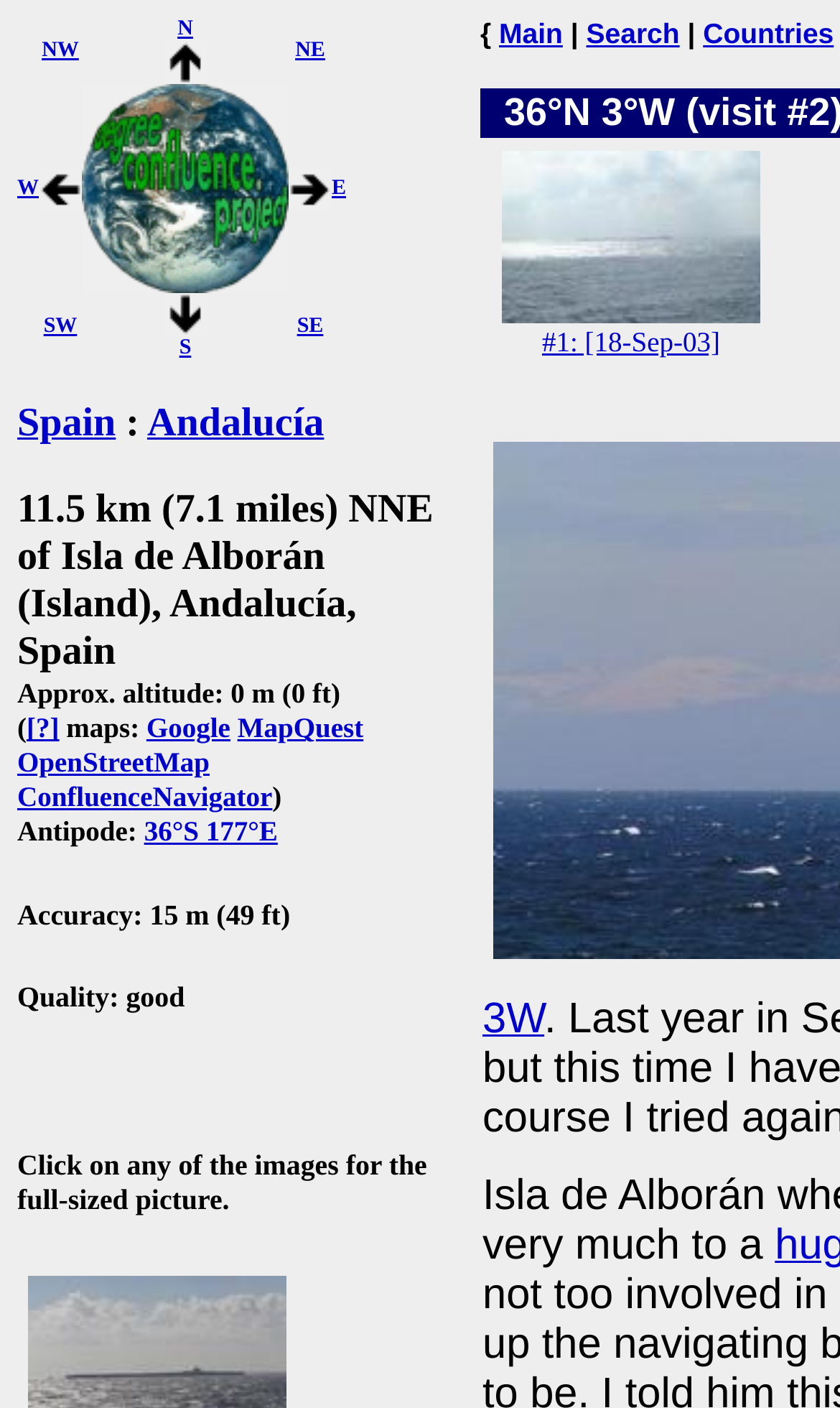Highlight the bounding box coordinates of the element you need to click to perform the following instruction: "Go to the main page."

[0.594, 0.012, 0.67, 0.035]